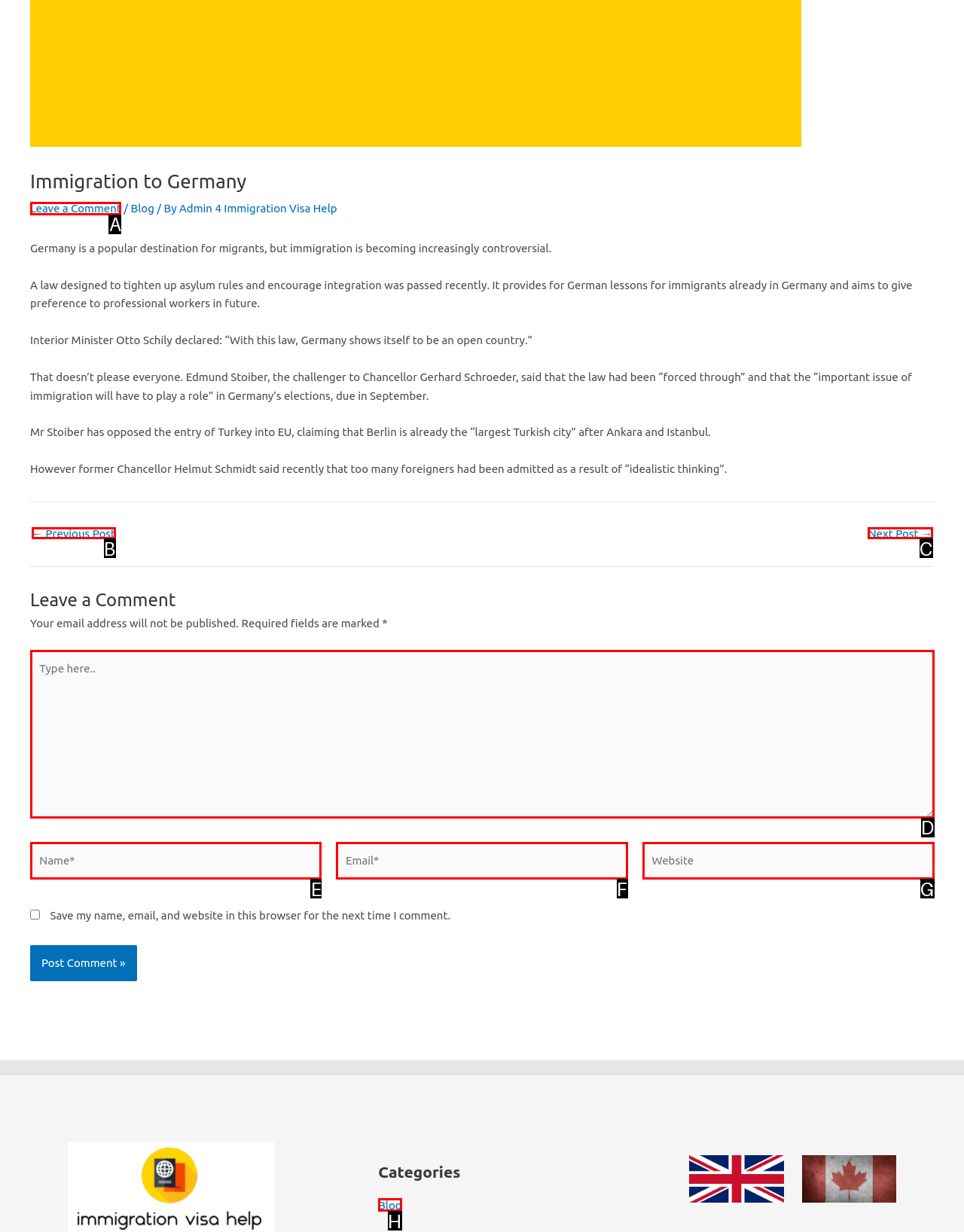Identify the HTML element that matches the description: Leave a Comment. Provide the letter of the correct option from the choices.

A